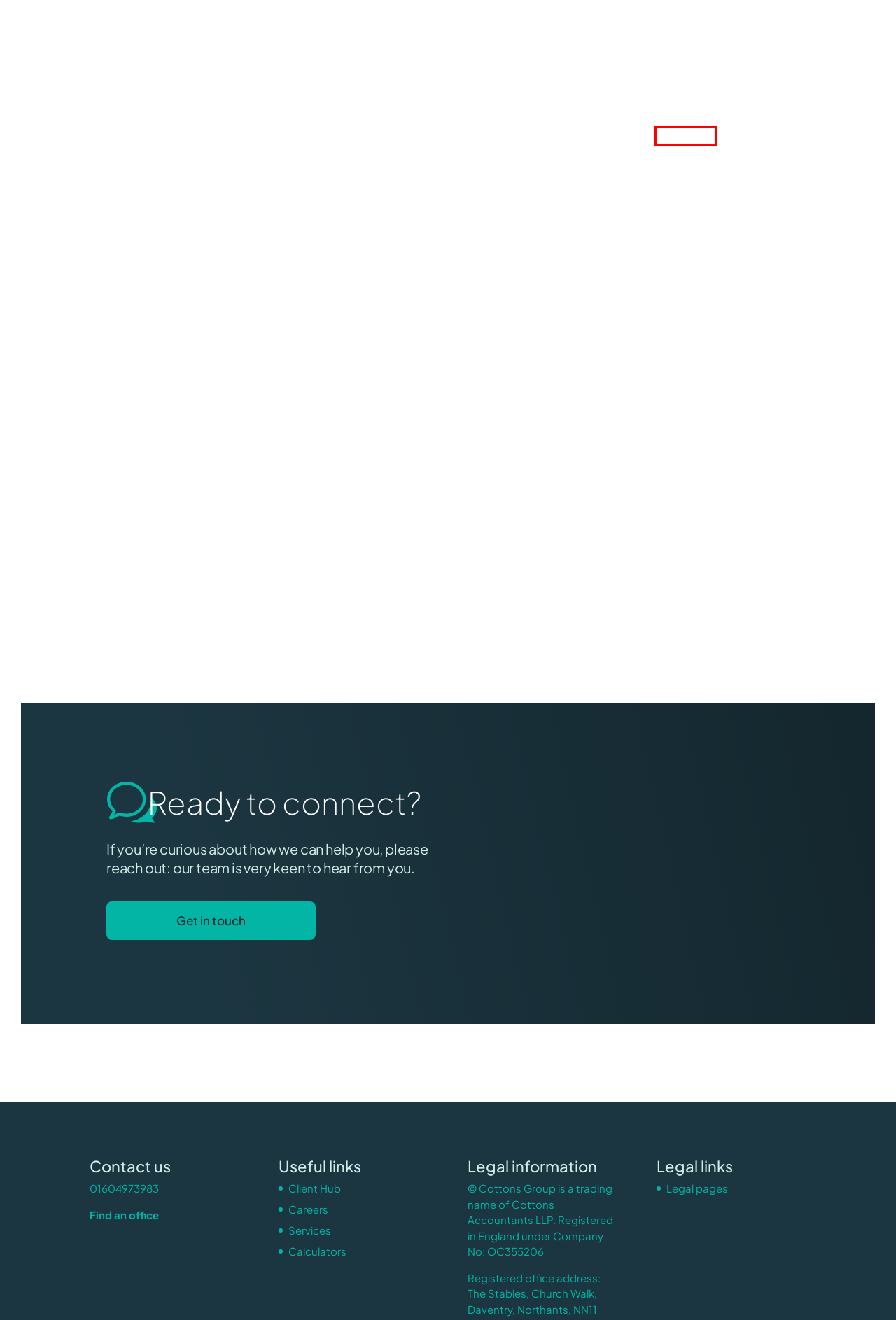Look at the screenshot of a webpage where a red rectangle bounding box is present. Choose the webpage description that best describes the new webpage after clicking the element inside the red bounding box. Here are the candidates:
A. Vacancies Archives - Cottons Group
B. Accounting services - London | Cottons Group
C. Accountants near me | Contact - Cottons Group
D. Blog Archives - Cottons Group
E. Case study Archives - Cottons Group
F. Cottons Group News Archives - Cottons Group
G. Legal pages - Cottons Group
H. Calculators - Cottons Group

A